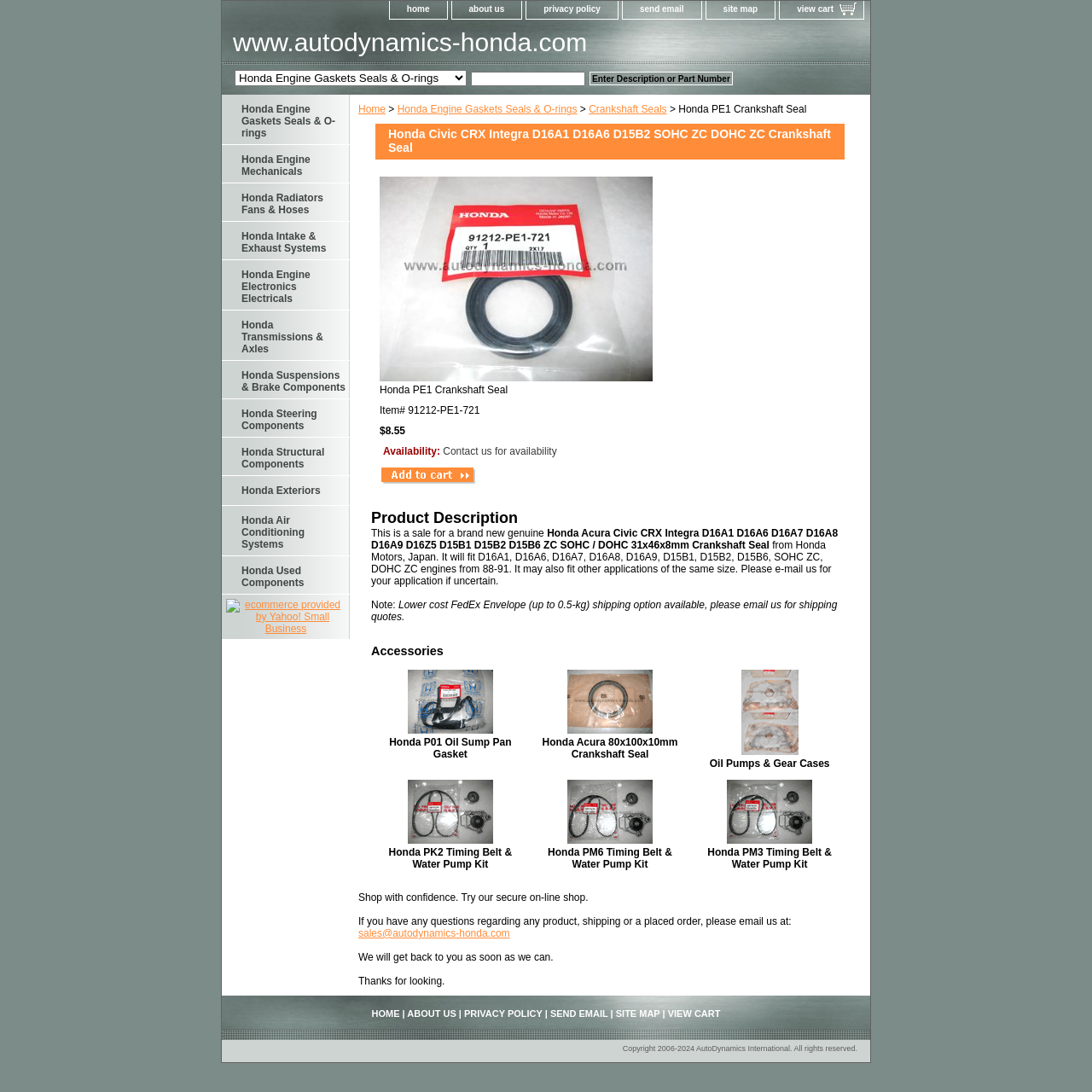Find the bounding box coordinates for the HTML element specified by: "parent_node: All Categories name="query"".

[0.431, 0.066, 0.536, 0.079]